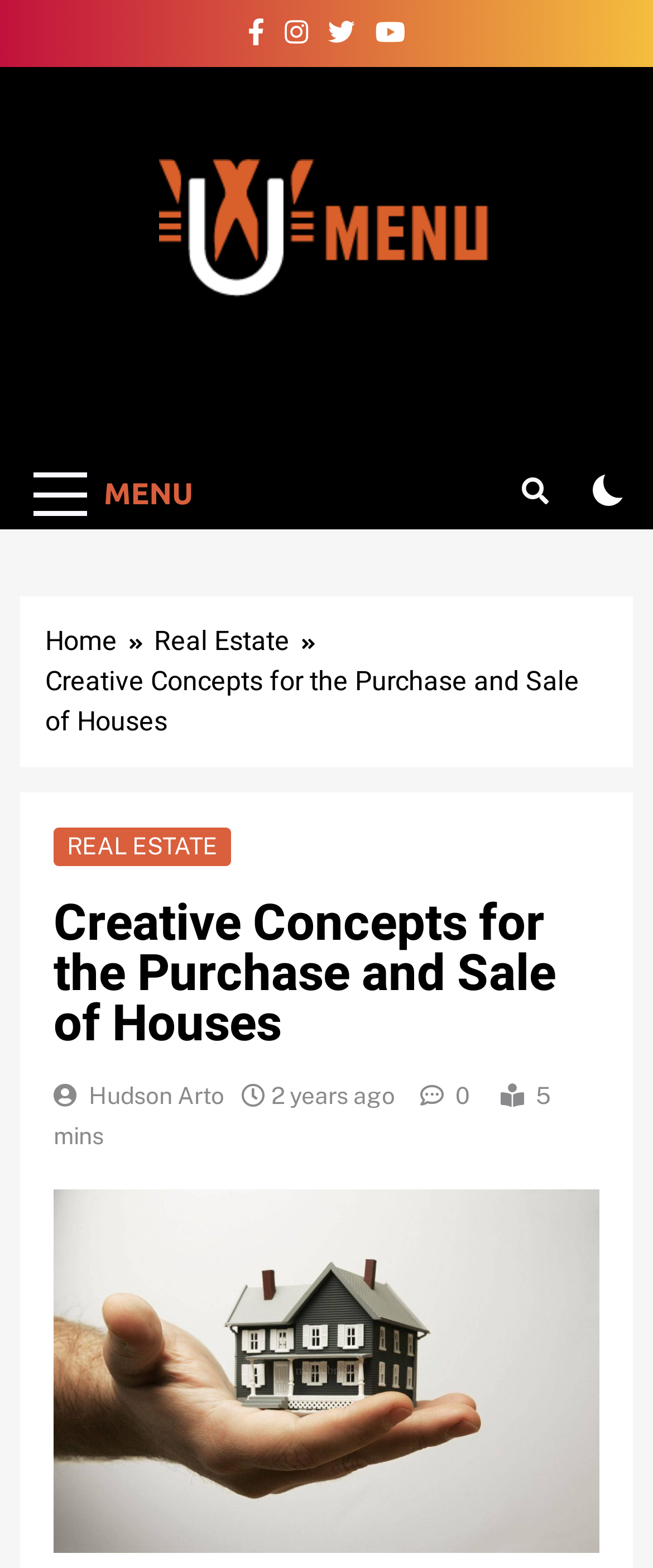Please answer the following question using a single word or phrase: 
What is the topic of the webpage?

Real Estate